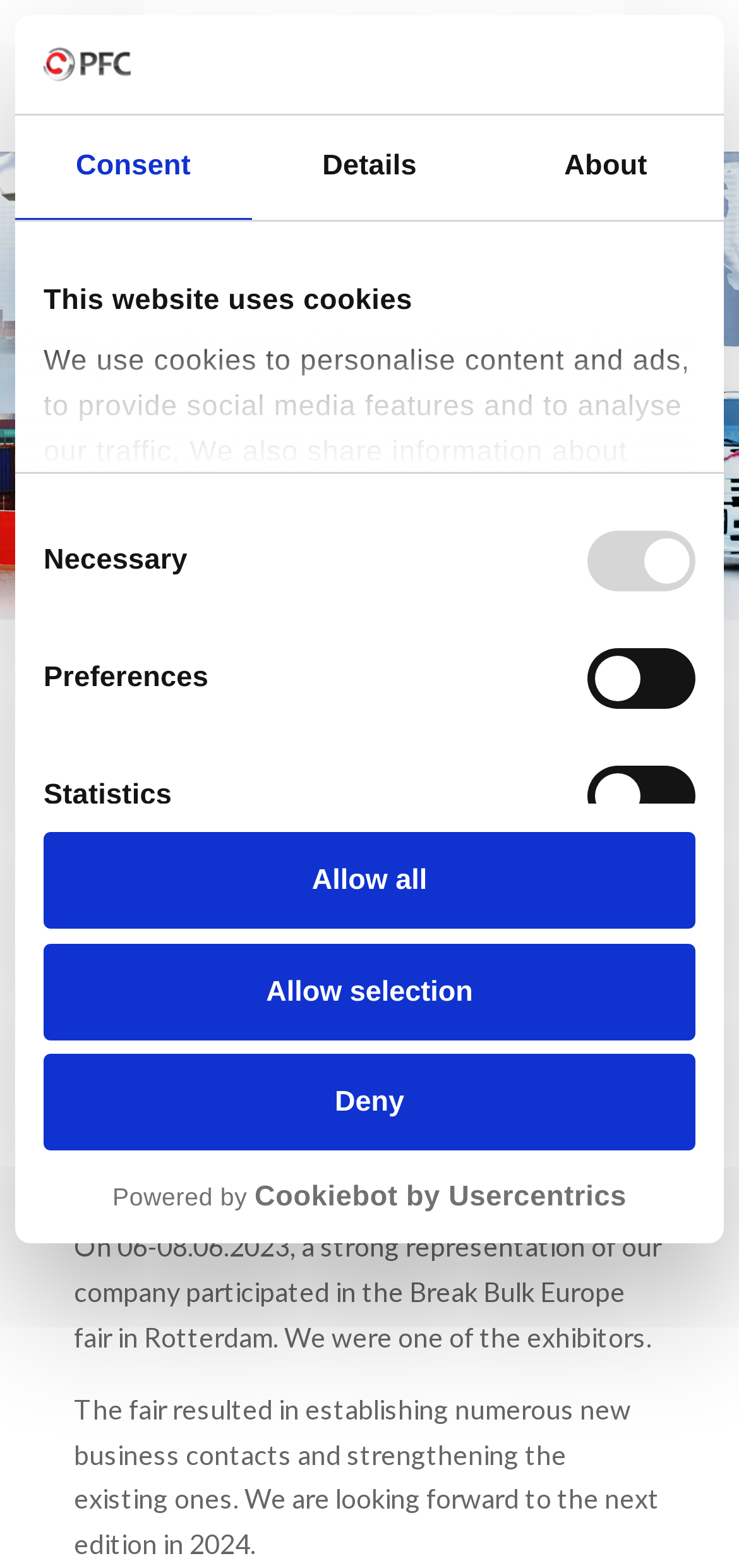Please extract the primary headline from the webpage.

Break Bulk Europe 2023